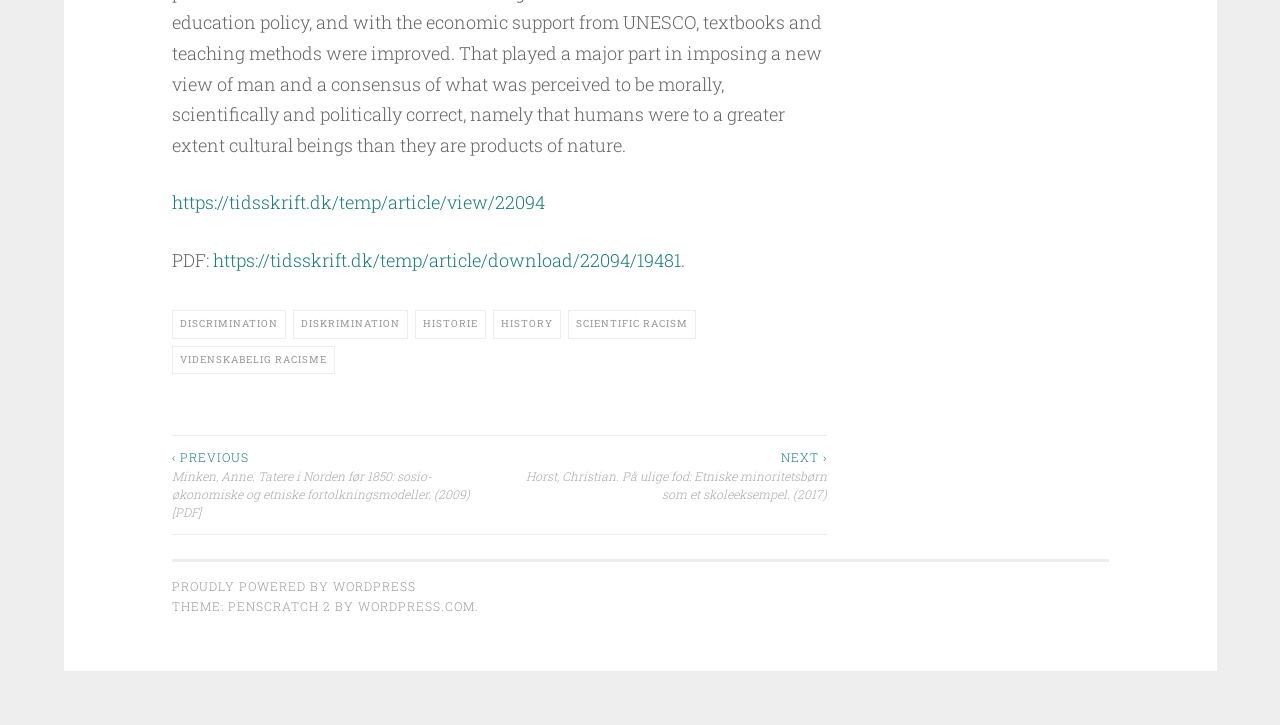Please specify the bounding box coordinates for the clickable region that will help you carry out the instruction: "go to the next article".

[0.39, 0.618, 0.646, 0.694]